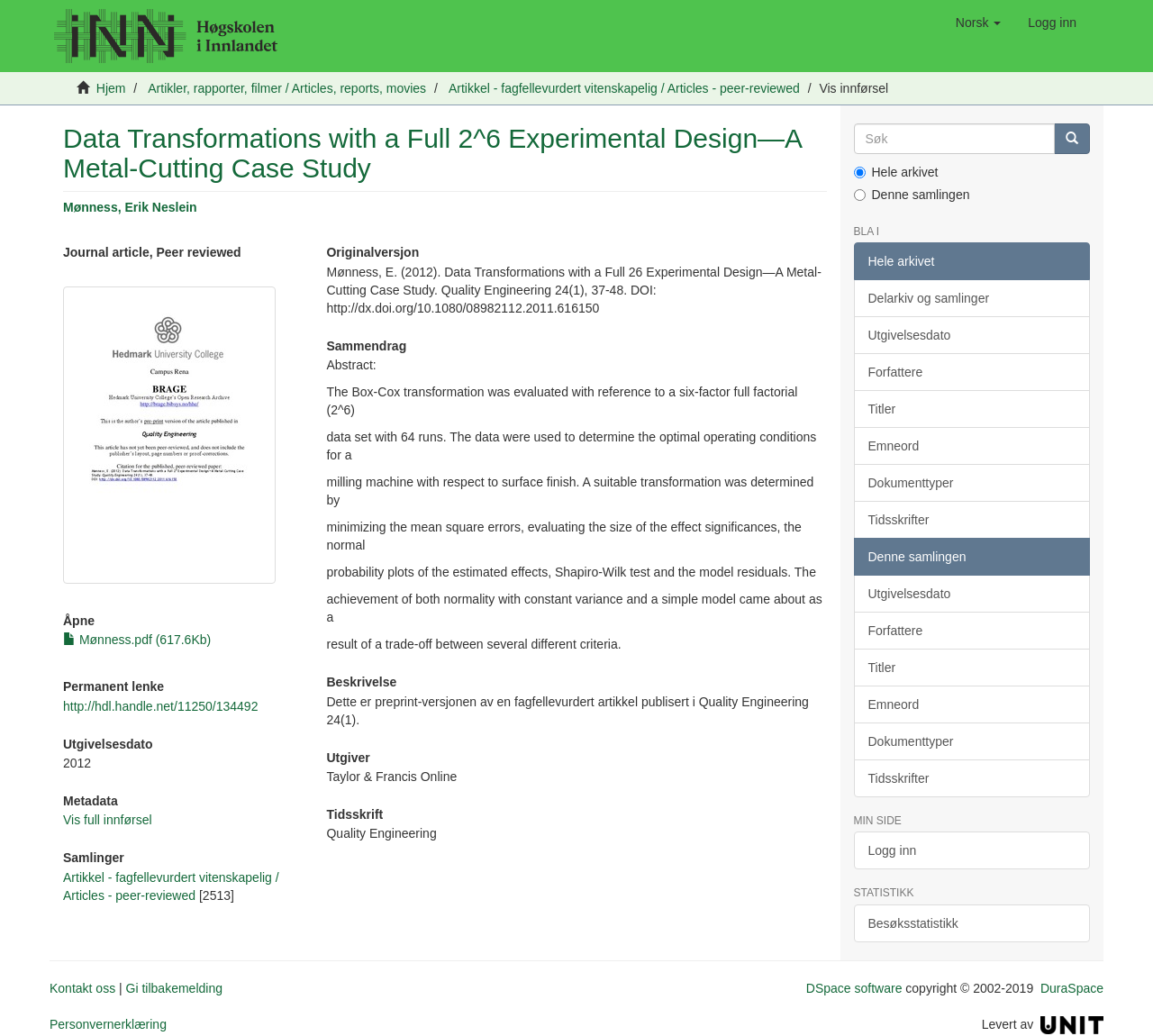Offer a thorough description of the webpage.

This webpage is about a research article titled "Data Transformations with a Full 2^6 Experimental Design—A Metal-Cutting Case Study" by Erik Neslein Mønness. The article is a peer-reviewed journal article published in Quality Engineering in 2012.

At the top of the page, there are several links and buttons, including a language selection button, a login link, and a search bar with a search button. Below this, there is a heading with the title of the article, followed by the author's name and a link to the author's profile.

To the left of the article title, there is a thumbnail image. Below the title, there are several headings and links, including "Journal article, Peer reviewed", "Permanent link", and "Publication date". There is also a link to download the article in PDF format.

The main content of the article is divided into several sections, including "Original version", "Summary", "Description", and "Publisher". The summary section provides an abstract of the article, which discusses the use of the Box-Cox transformation in a six-factor full factorial design experiment to determine the optimal operating conditions for a milling machine.

To the right of the main content, there is a sidebar with several links and headings, including "Search", "Browse", and "My Side". The "Browse" section has links to browse by date, author, title, and subject. The "My Side" section has links to login and view statistics.

At the bottom of the page, there are several links and copyright information, including links to contact the website administrators, provide feedback, and view the privacy policy.